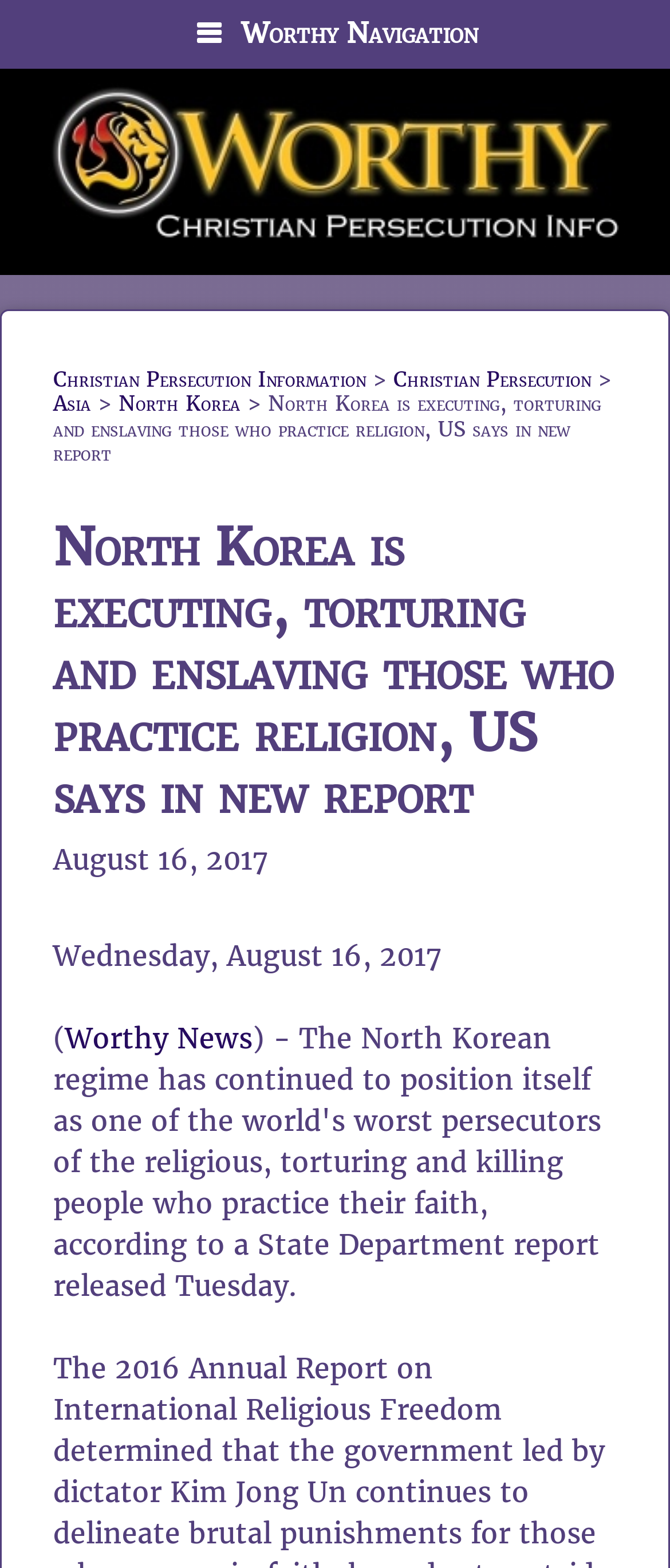Identify the bounding box of the HTML element described as: "alt="Christian Persecution Information"".

[0.051, 0.097, 0.949, 0.12]